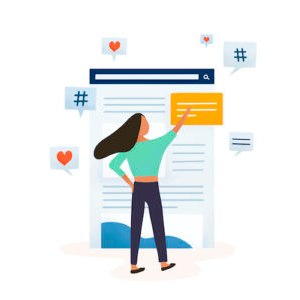Offer an in-depth description of the image.

The image features a woman actively engaging with a digital platform, representing inspiration and creativity in writing. She stands with one hand raised, pointing at a highlighted message box on a webpage that likely suggests a new idea or thought. Surrounding her are various floating symbols such as hearts, hashtags, and message bubbles, symbolizing interaction and communication in a social media context. The background suggests a digital interface, enhancing the theme of sharing thoughts and inspirations online, which resonates with the advice of keeping a notebook for spontaneous ideas, as described in the accompanying text about writing and creativity. This depiction embodies the spirit of modern storytelling and the importance of capturing fleeting ideas.